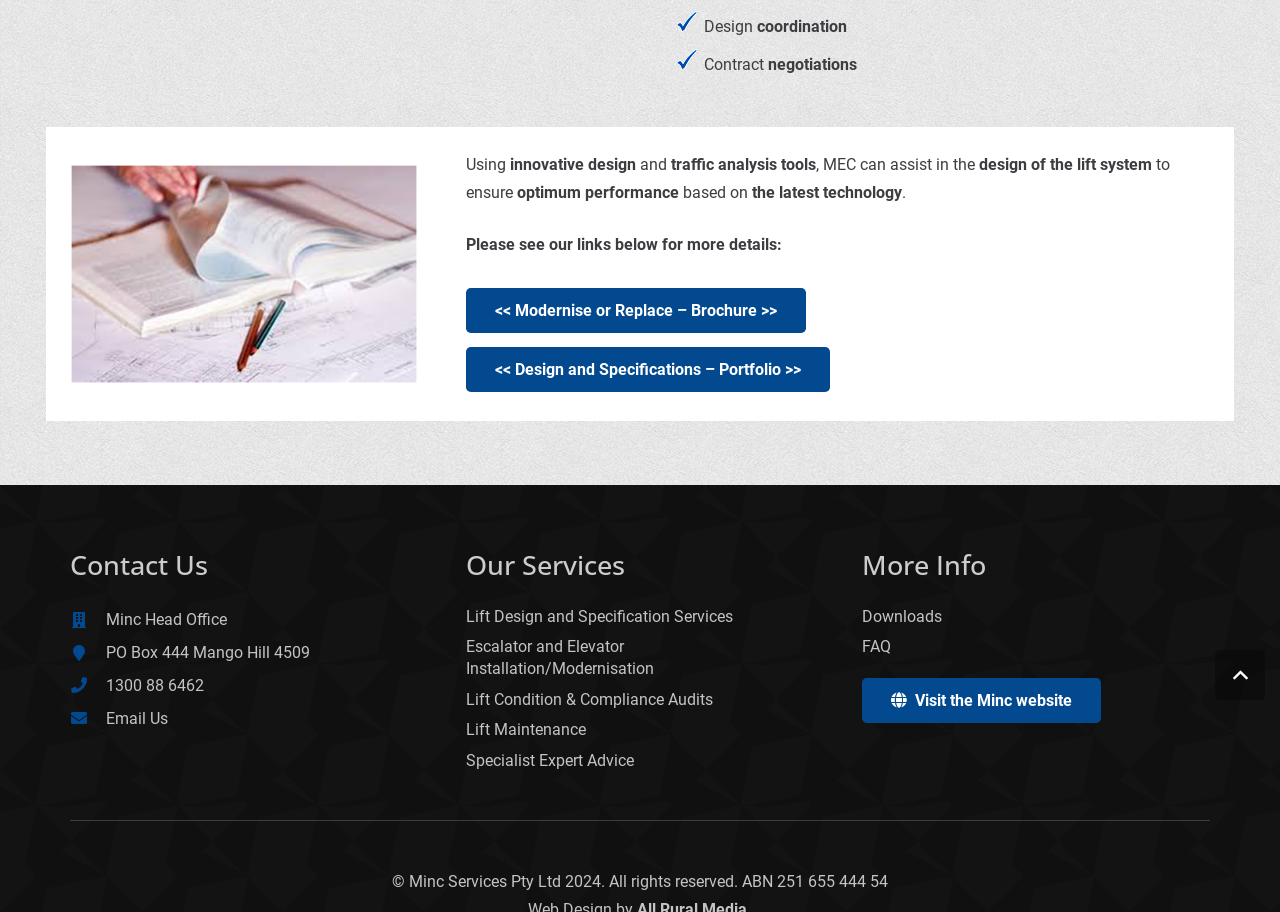Find the bounding box of the UI element described as: "Escalator and Elevator Installation/Modernisation". The bounding box coordinates should be given as four float values between 0 and 1, i.e., [left, top, right, bottom].

[0.364, 0.698, 0.511, 0.744]